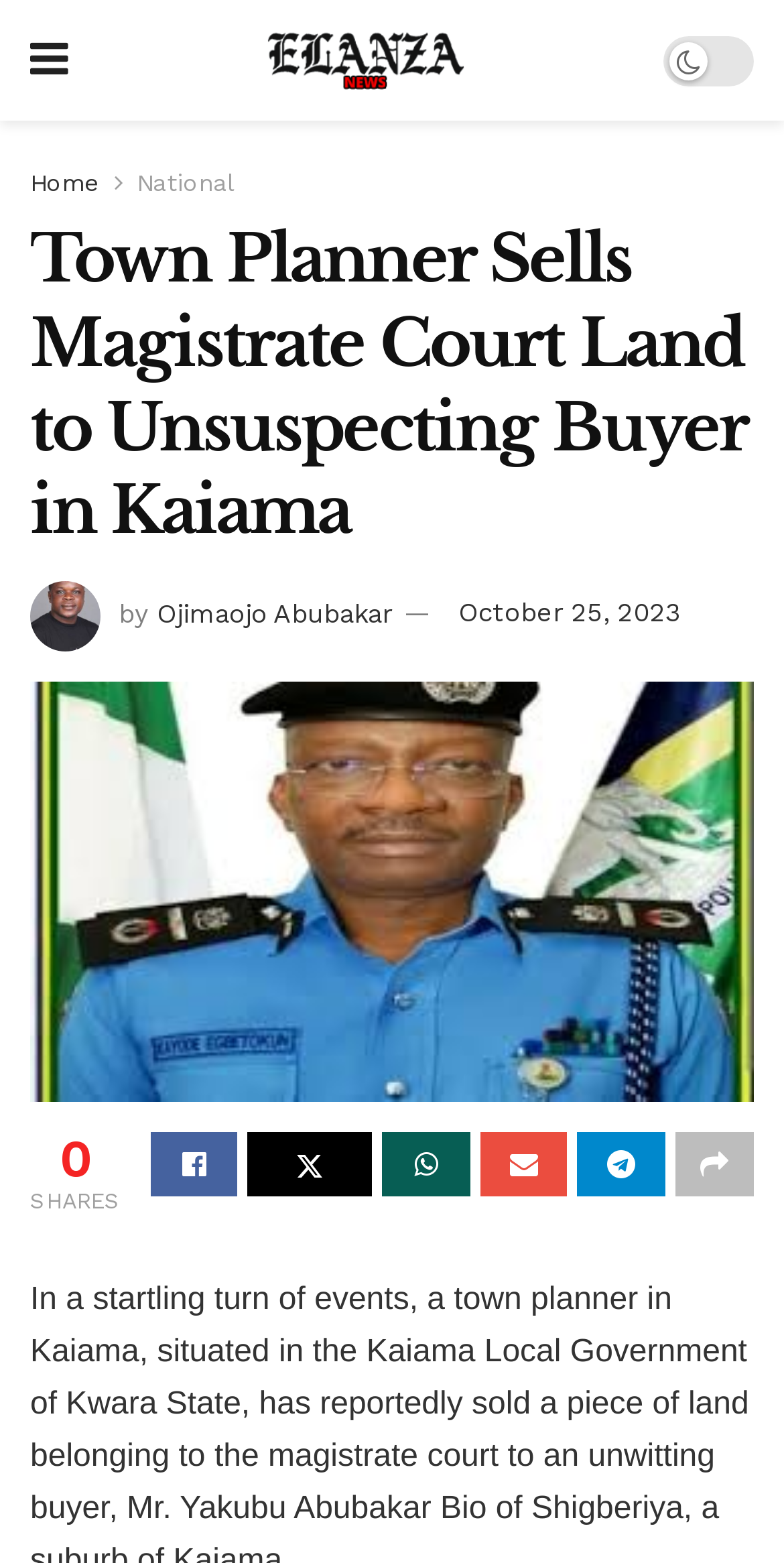Please identify the coordinates of the bounding box for the clickable region that will accomplish this instruction: "view the author's profile".

[0.2, 0.382, 0.5, 0.402]